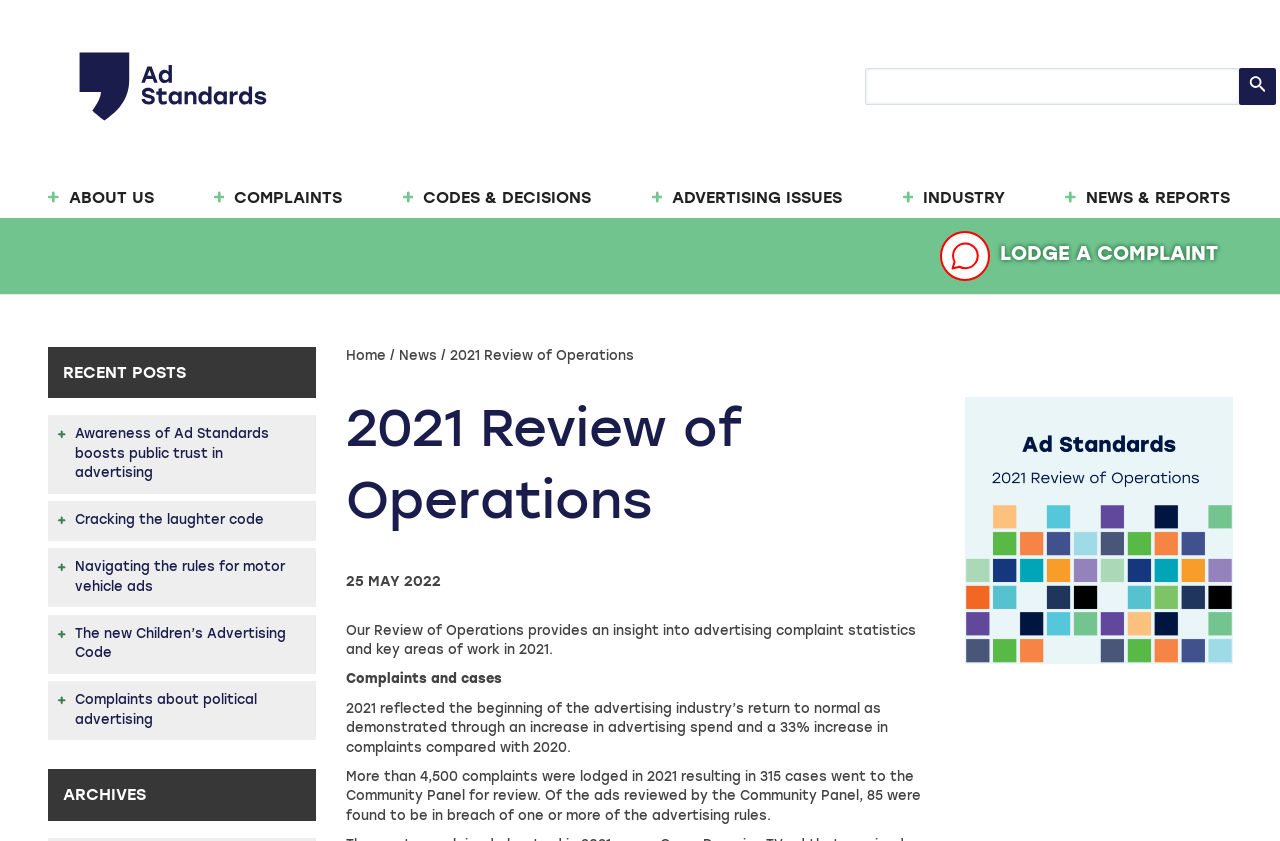What is the number of complaints lodged in 2021?
Using the screenshot, give a one-word or short phrase answer.

4,500